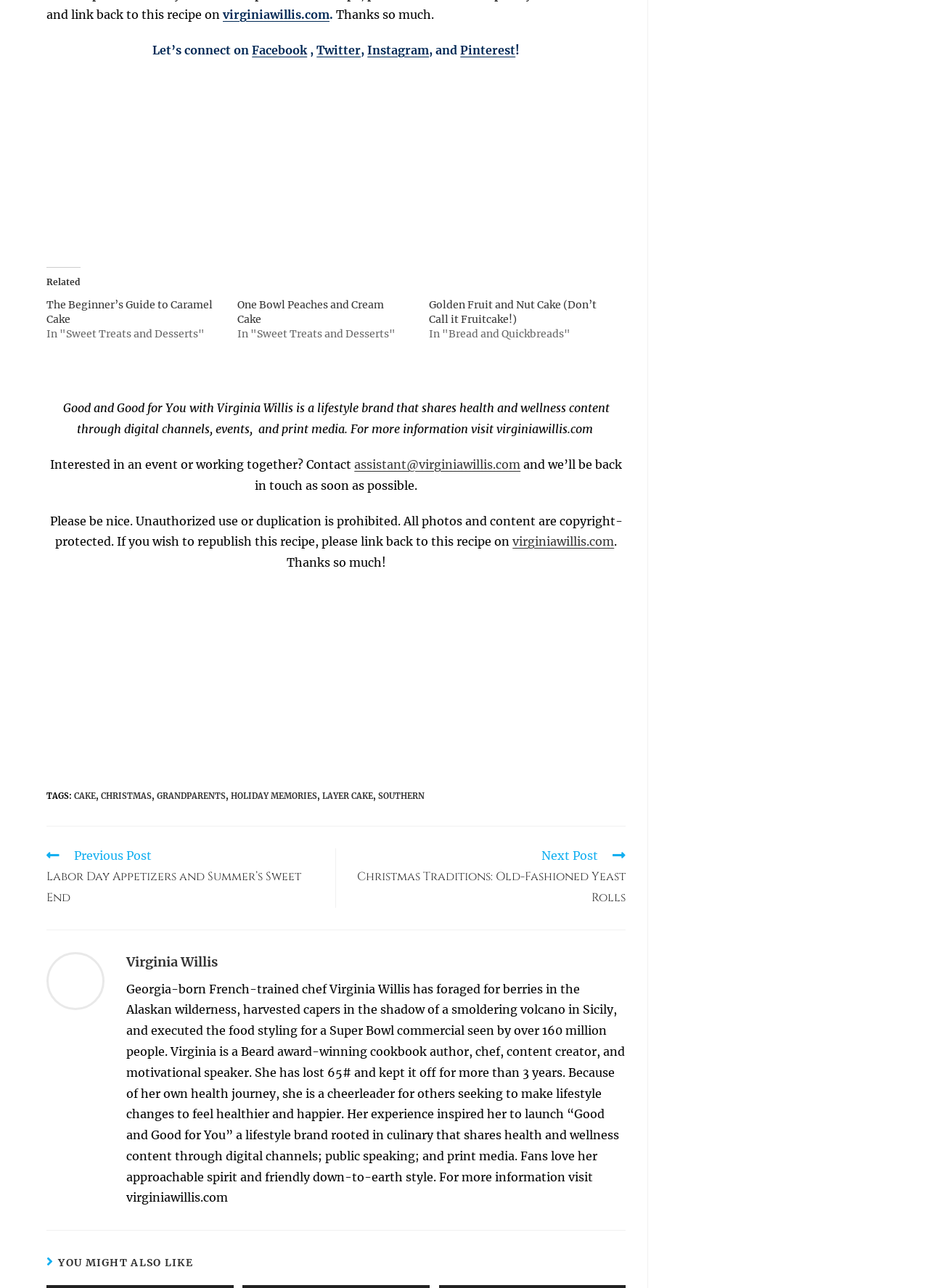Determine the bounding box coordinates (top-left x, top-left y, bottom-right x, bottom-right y) of the UI element described in the following text: Virginia Willis

[0.136, 0.74, 0.234, 0.753]